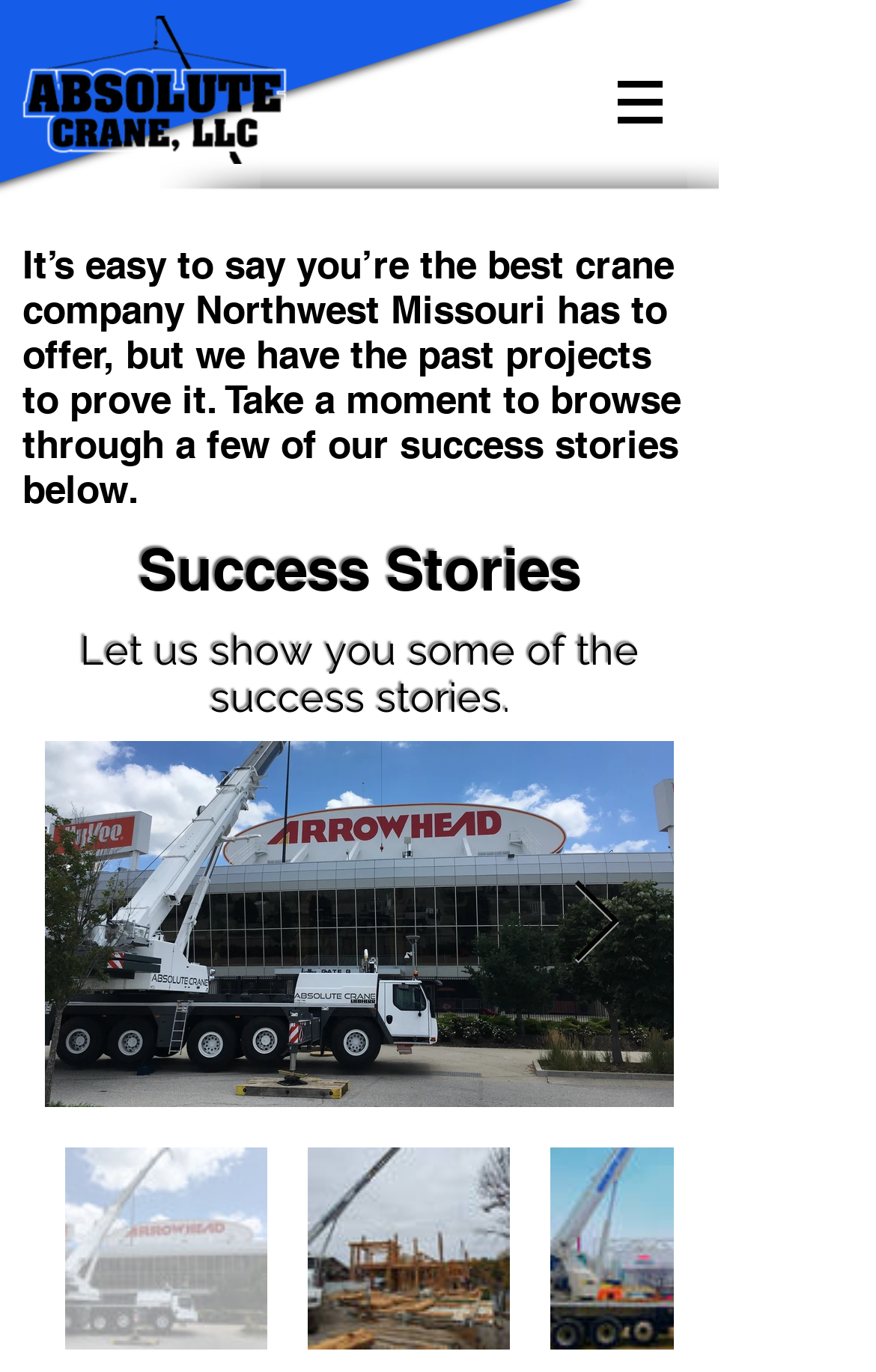Determine the bounding box for the UI element that matches this description: "aria-label="Next Item"".

[0.651, 0.642, 0.71, 0.705]